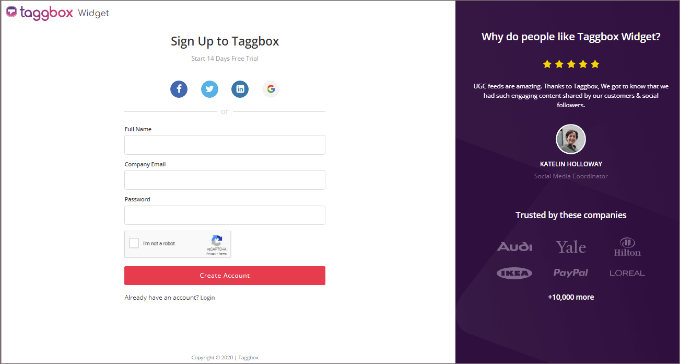How many social media icons are displayed?
Provide an in-depth and detailed answer to the question.

The caption states that the title 'Sign Up to Taggbox Widget' is accompanied by social media icons for Facebook, Twitter, and Google, allowing users to sign in through their existing accounts.